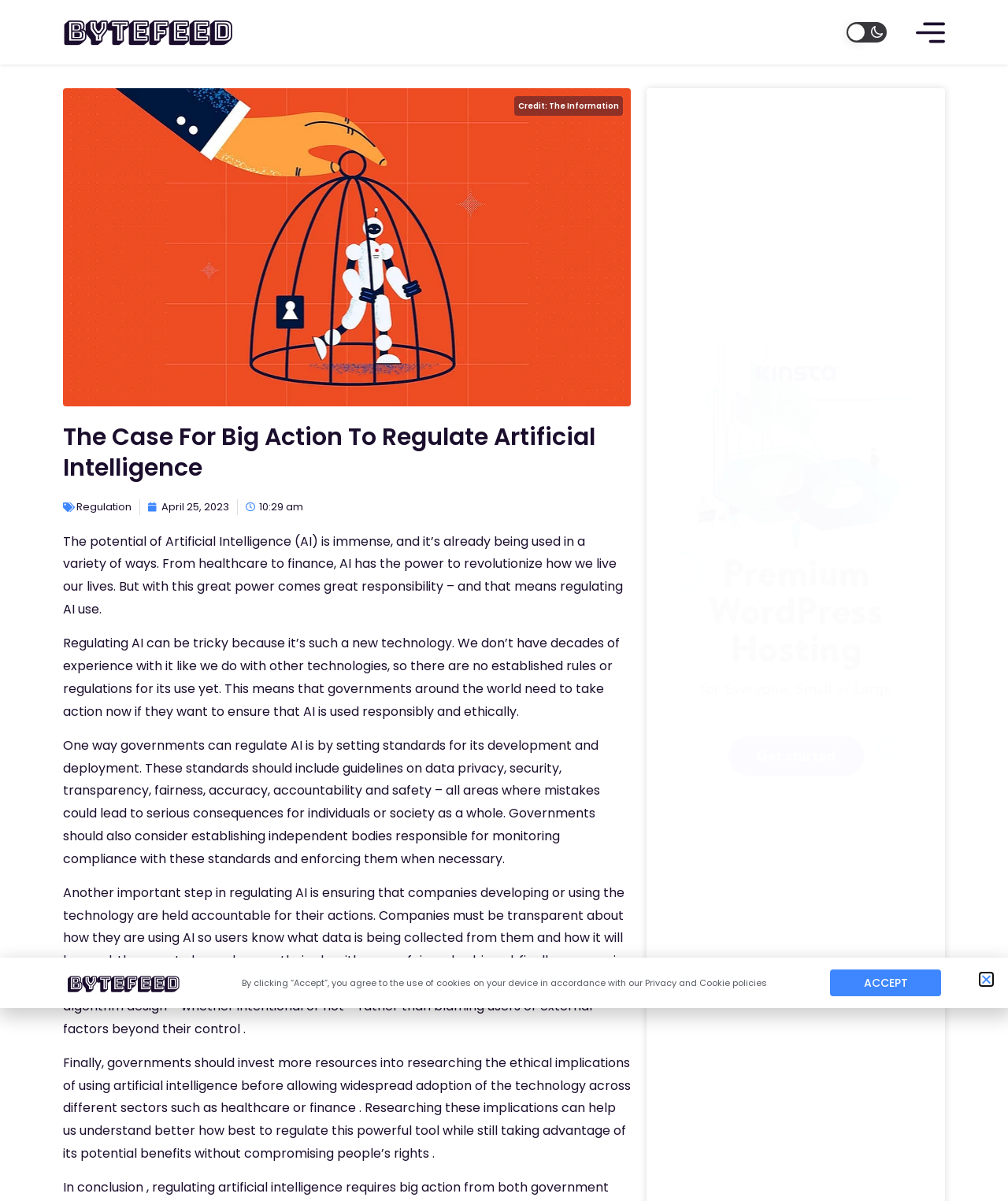What should companies do to ensure accountability?
Look at the screenshot and give a one-word or phrase answer.

Be transparent, fair, and accept responsibility